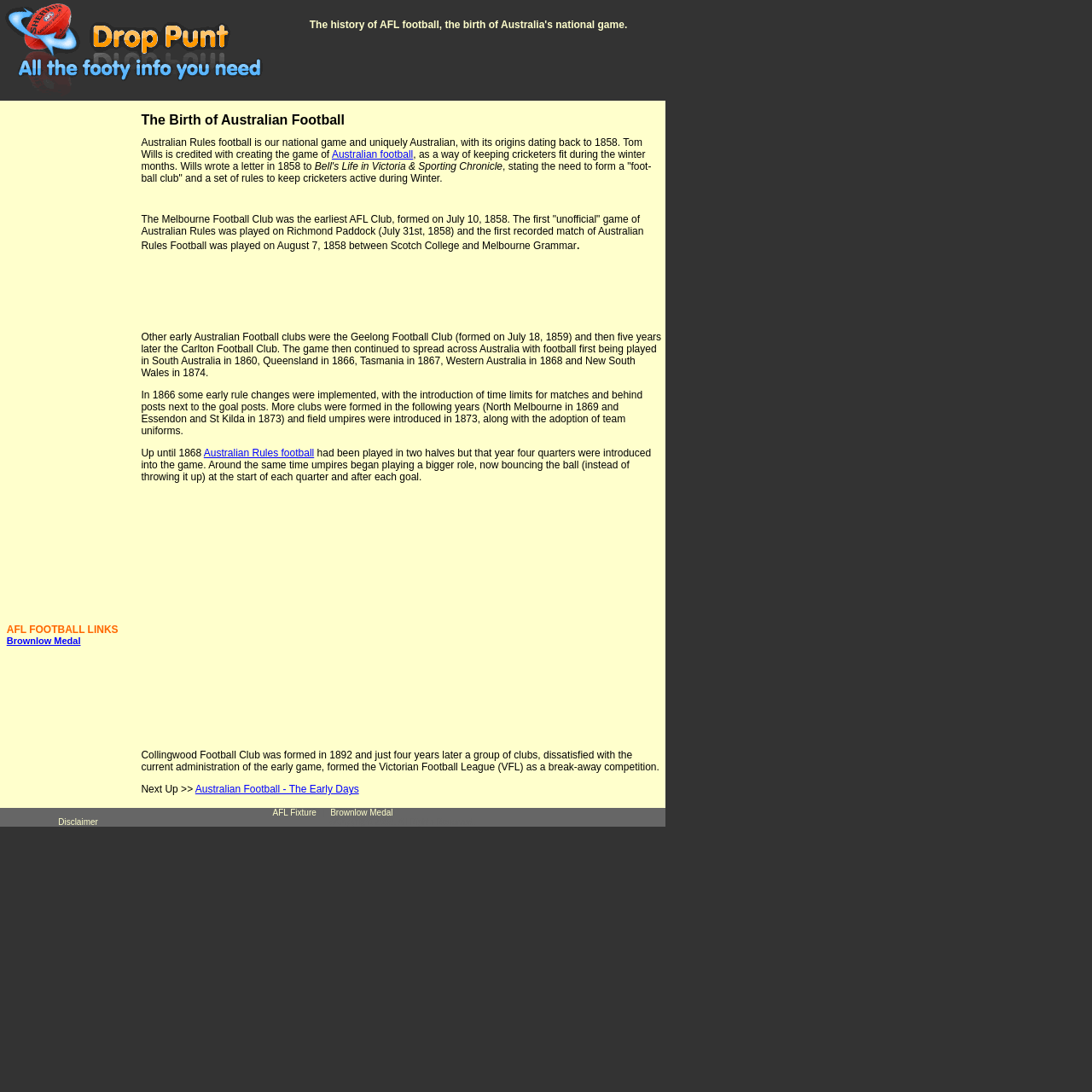Identify the bounding box coordinates of the specific part of the webpage to click to complete this instruction: "Click on the 'Brownlow Medal' link".

[0.006, 0.582, 0.074, 0.591]